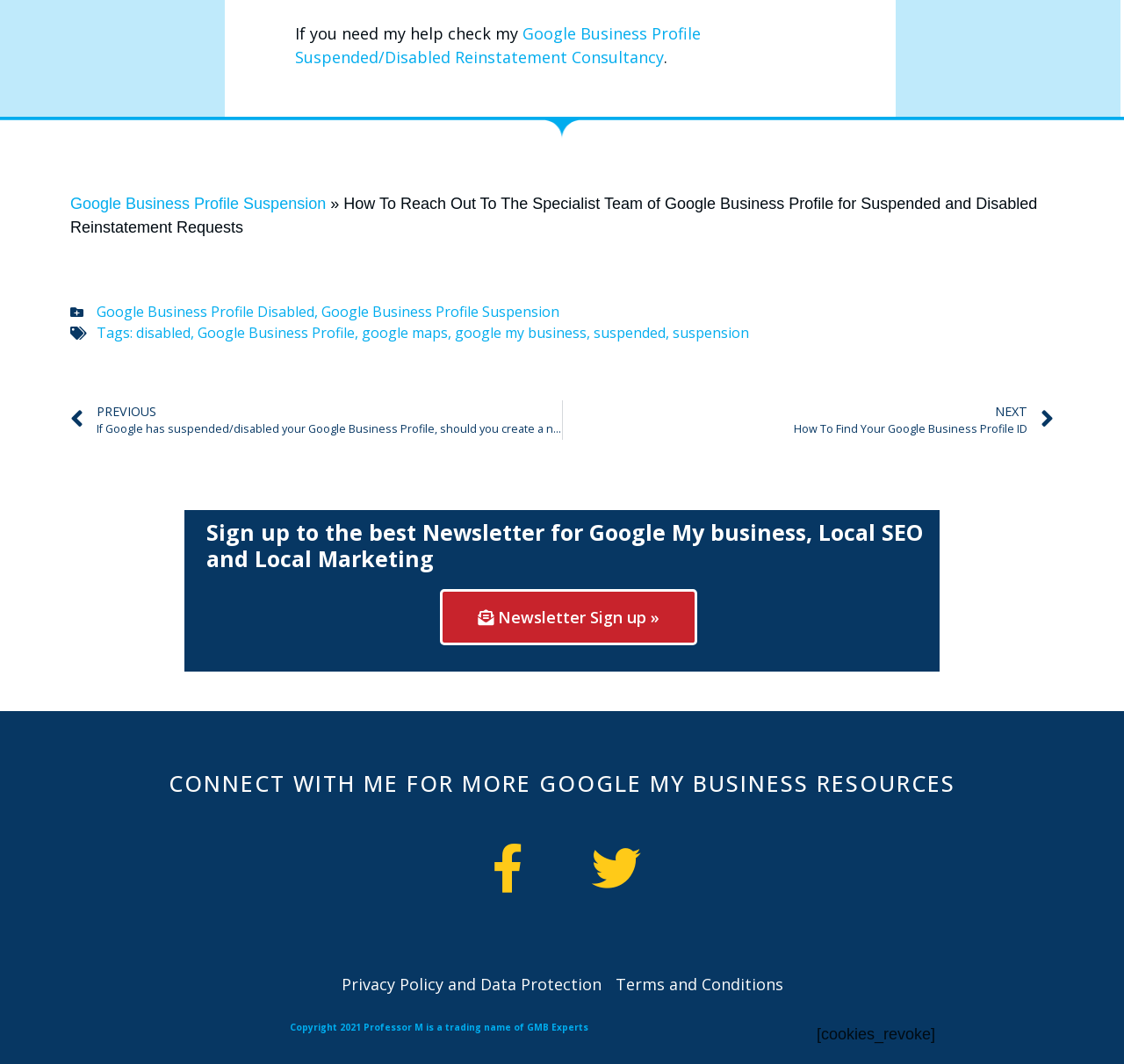Provide the bounding box coordinates for the UI element described in this sentence: "google maps". The coordinates should be four float values between 0 and 1, i.e., [left, top, right, bottom].

[0.322, 0.304, 0.398, 0.322]